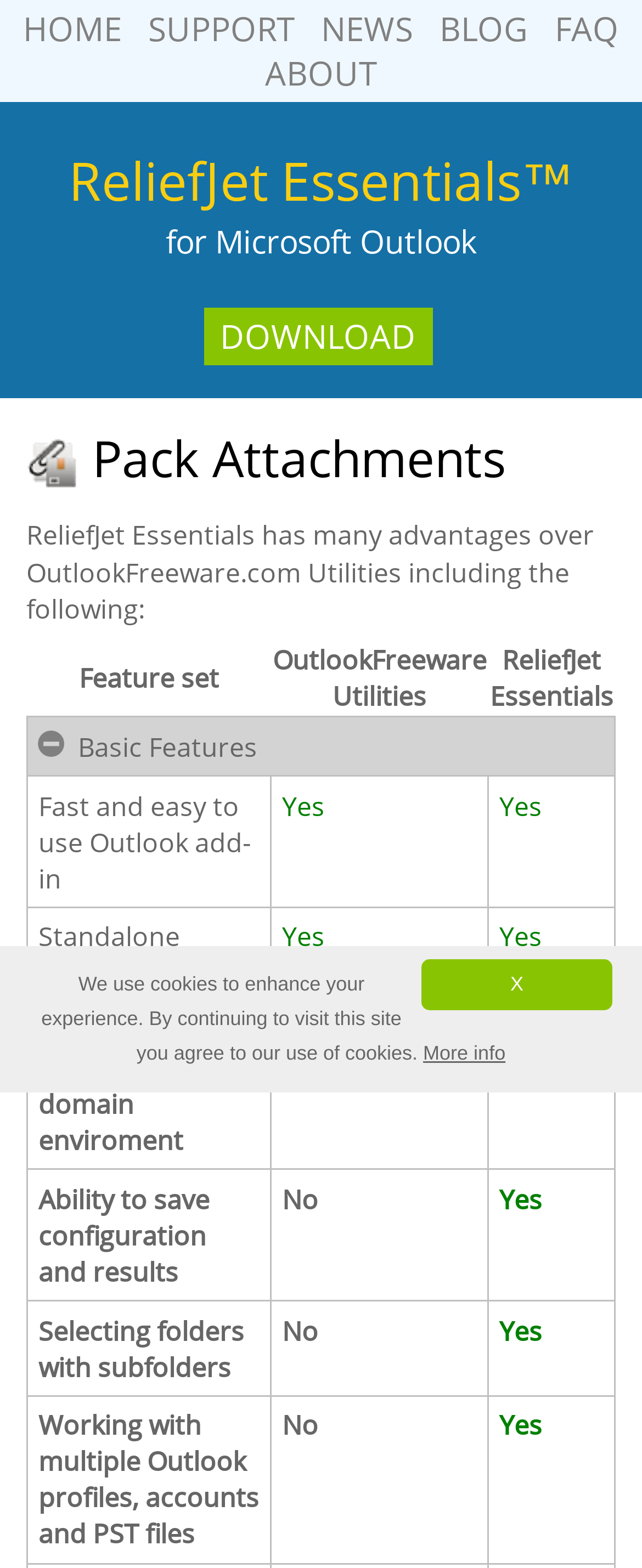Use a single word or phrase to respond to the question:
Is the 'Working with multiple Outlook profiles, accounts and PST files' feature available in OutlookFreeware Utilities?

No